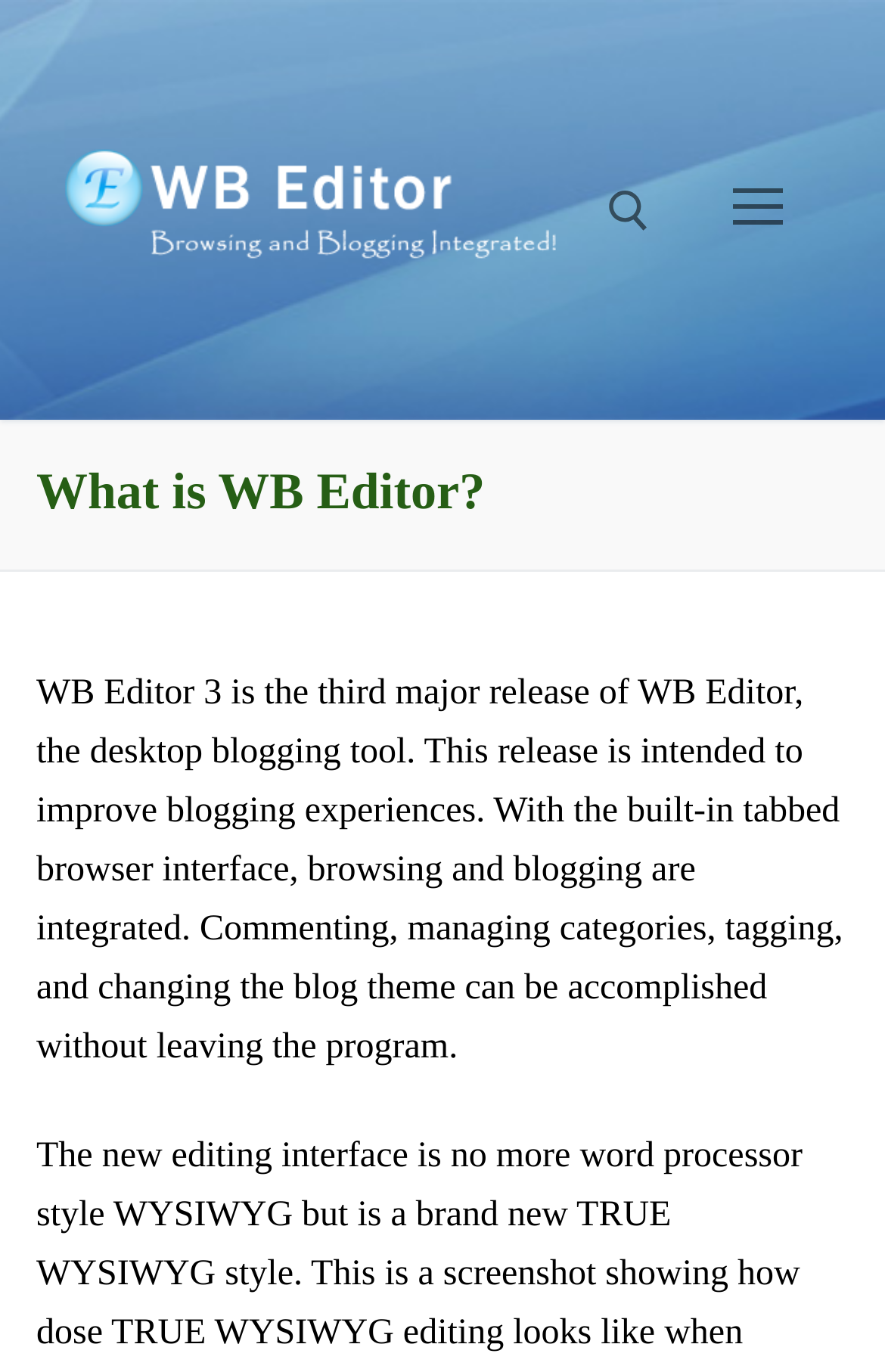What is the navigation icon located?
Provide an in-depth and detailed explanation in response to the question.

The navigation icon is represented by a button labeled as 'nav icon' and is located at the top right corner of the webpage, with bounding box coordinates [0.775, 0.119, 0.938, 0.187]. This suggests that the navigation icon is easily accessible and prominent on the webpage.